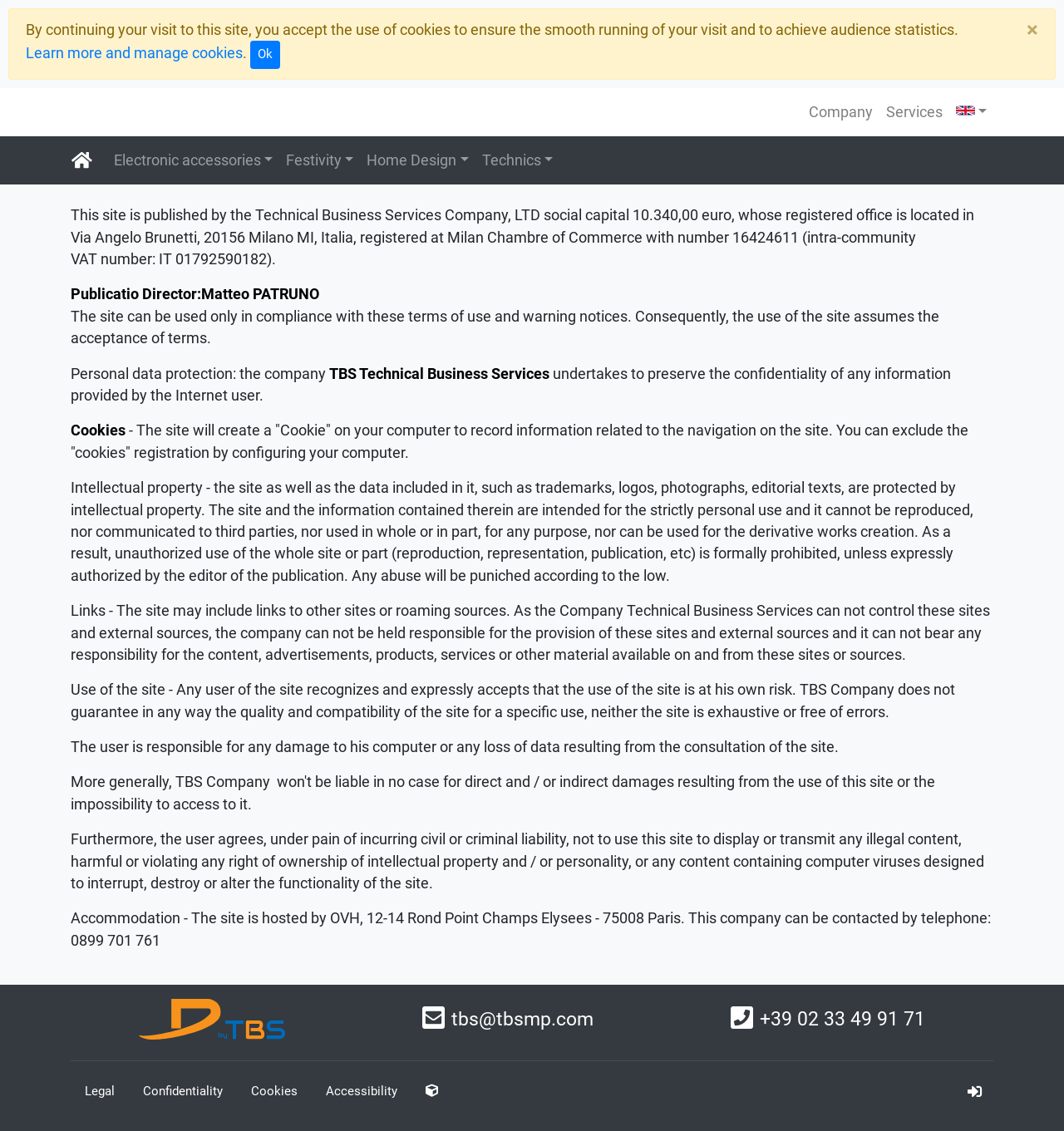From the webpage screenshot, identify the region described by tbs@tbsmp.com. Provide the bounding box coordinates as (top-left x, top-left y, bottom-right x, bottom-right y), with each value being a floating point number between 0 and 1.

[0.384, 0.882, 0.571, 0.921]